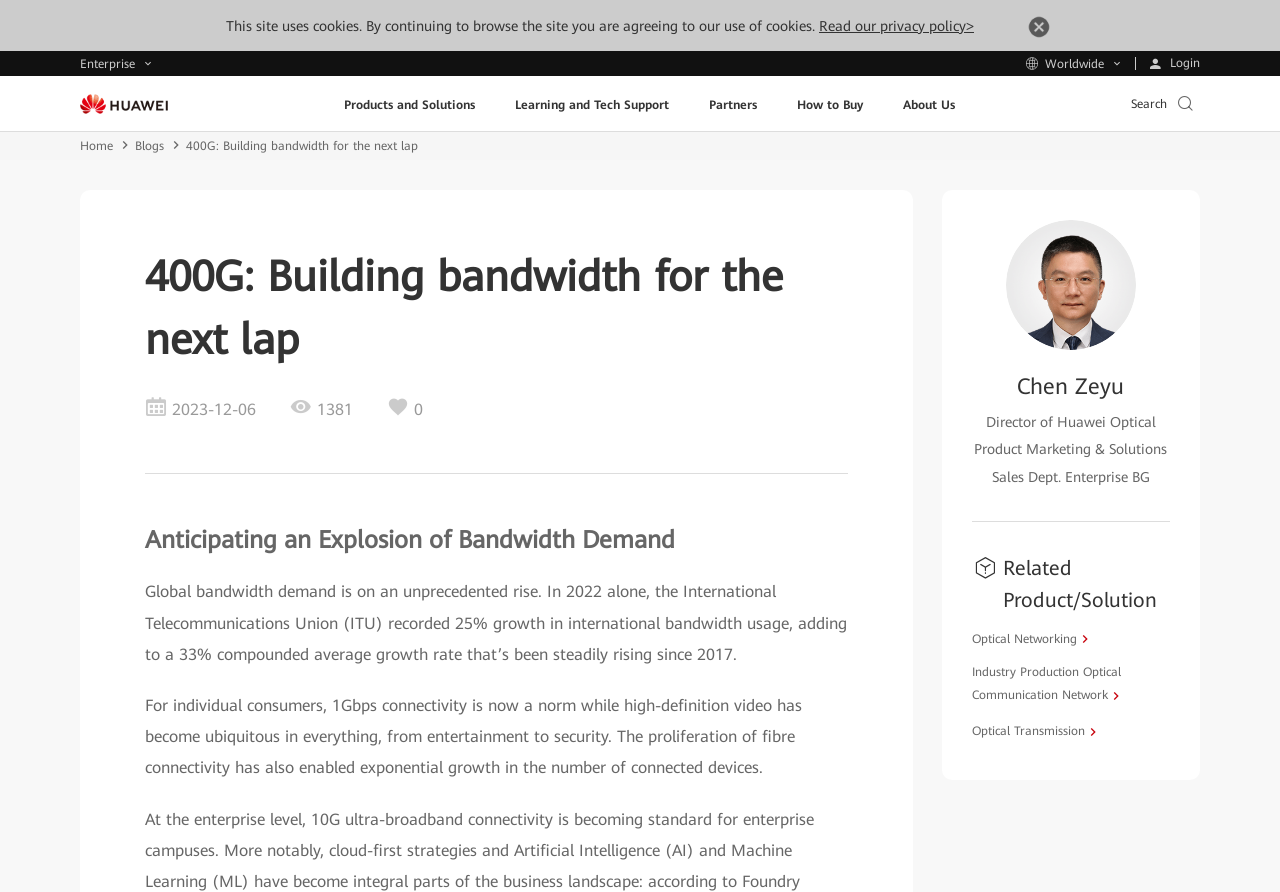What is the position of the 'Search' link?
Provide a detailed and well-explained answer to the question.

The 'Search' link is located at the top right of the page, as indicated by its bounding box coordinates [0.8, 0.017, 0.823, 0.05] and [0.884, 0.108, 0.912, 0.124].